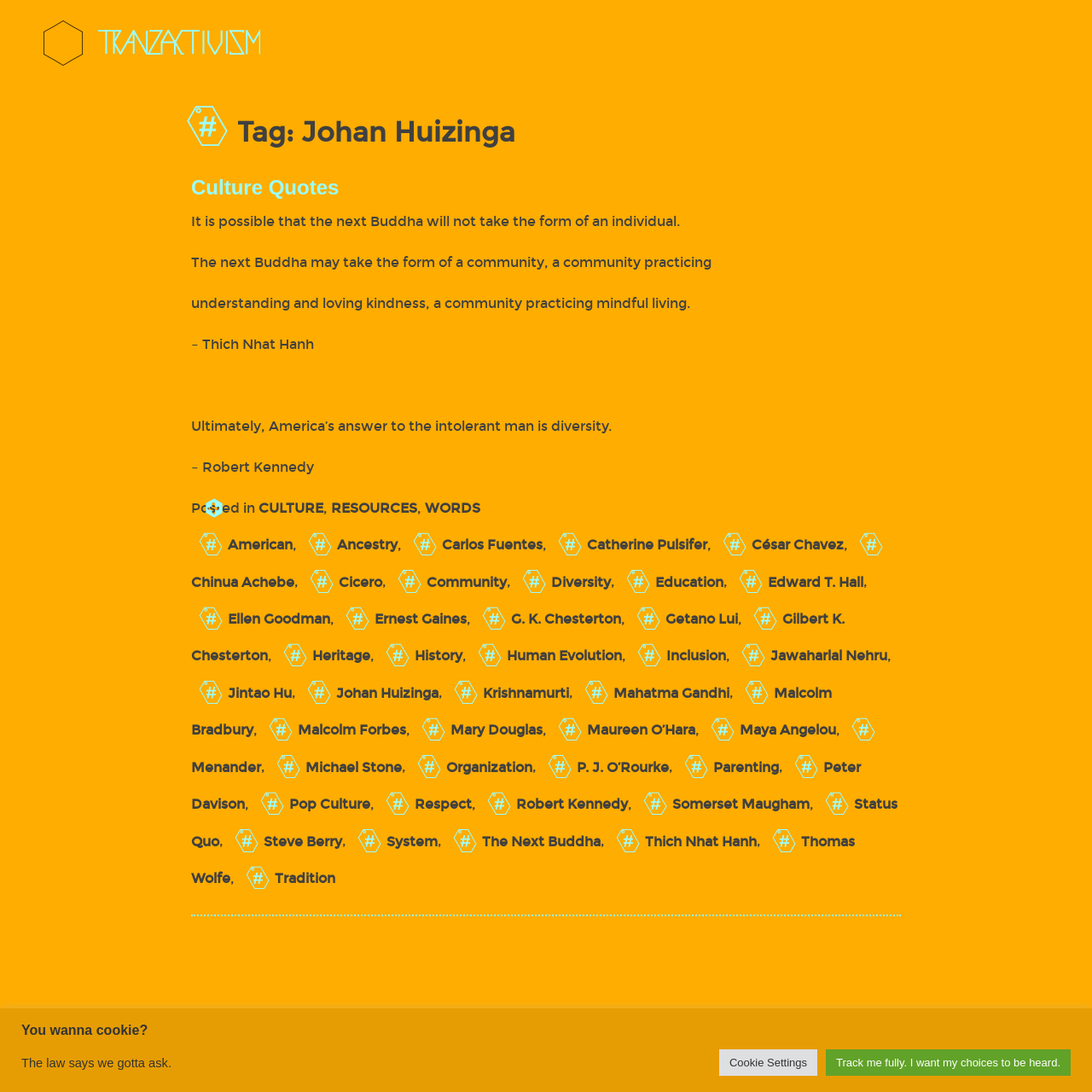What is the title of the current tag? Examine the screenshot and reply using just one word or a brief phrase.

Johan Huizinga